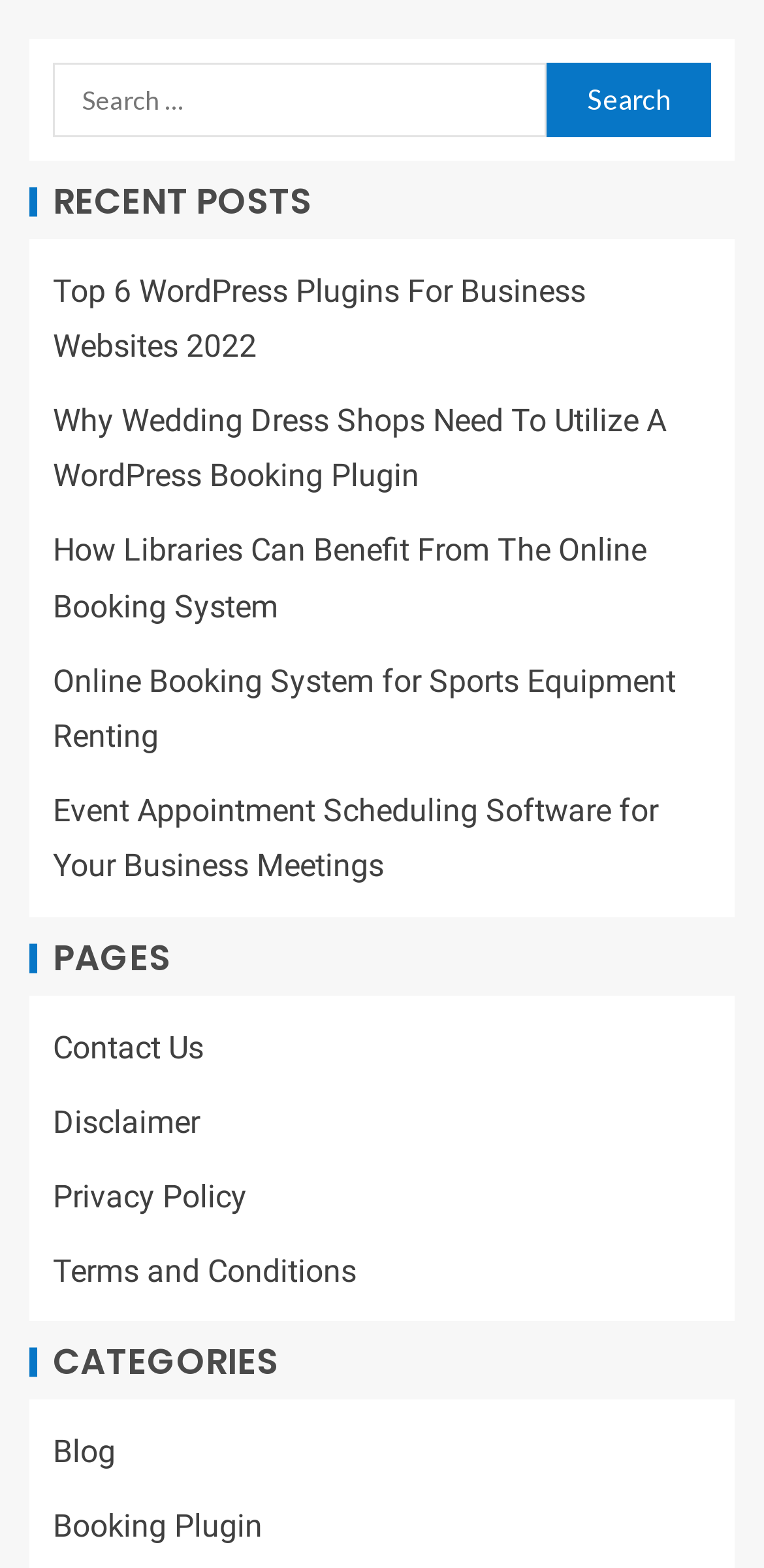How many recent posts are listed?
Could you give a comprehensive explanation in response to this question?

I counted the number of links under the 'RECENT POSTS' heading, which are 5 in total.